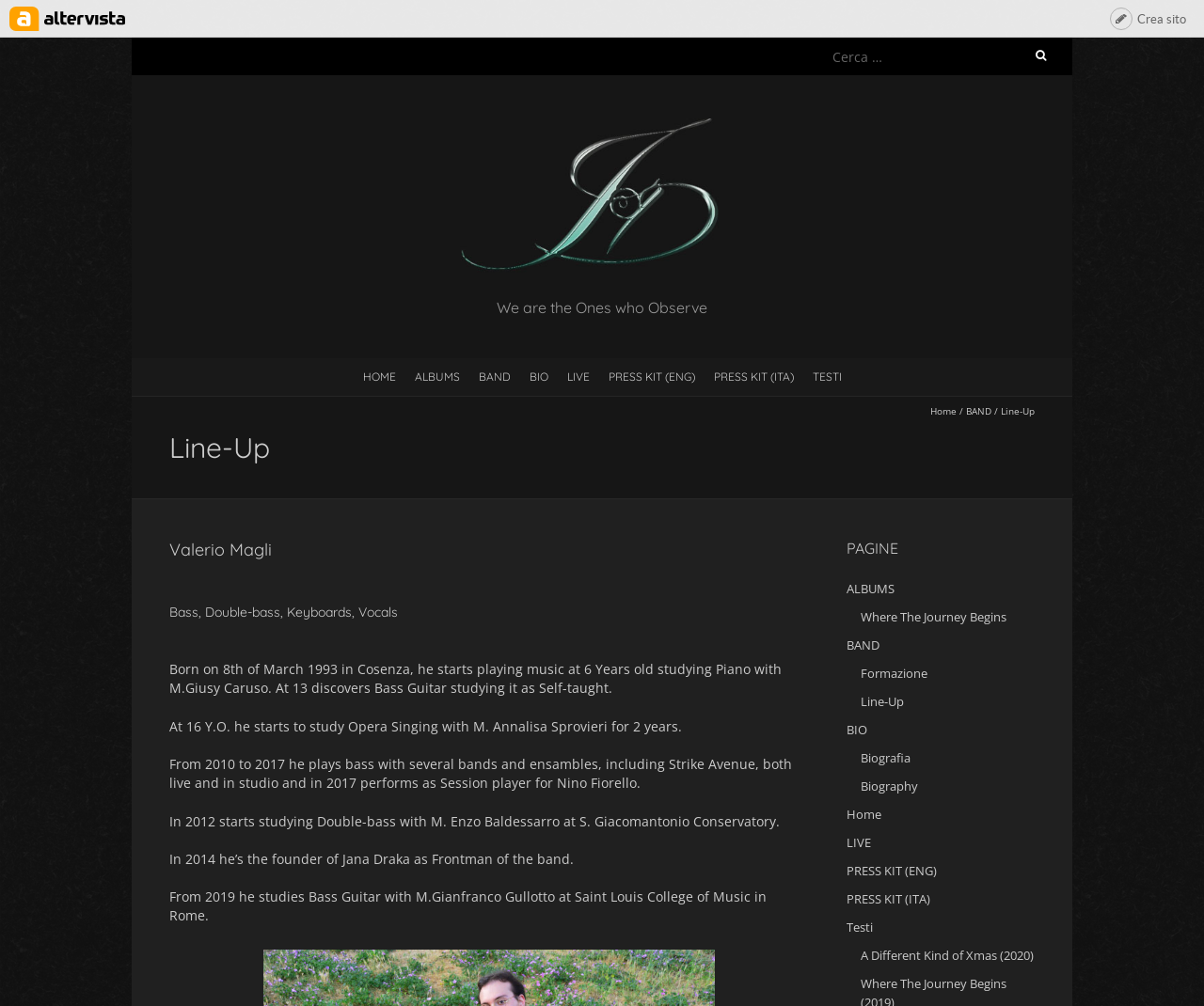Find the bounding box coordinates for the area you need to click to carry out the instruction: "check live performances". The coordinates should be four float numbers between 0 and 1, indicated as [left, top, right, bottom].

[0.463, 0.356, 0.497, 0.391]